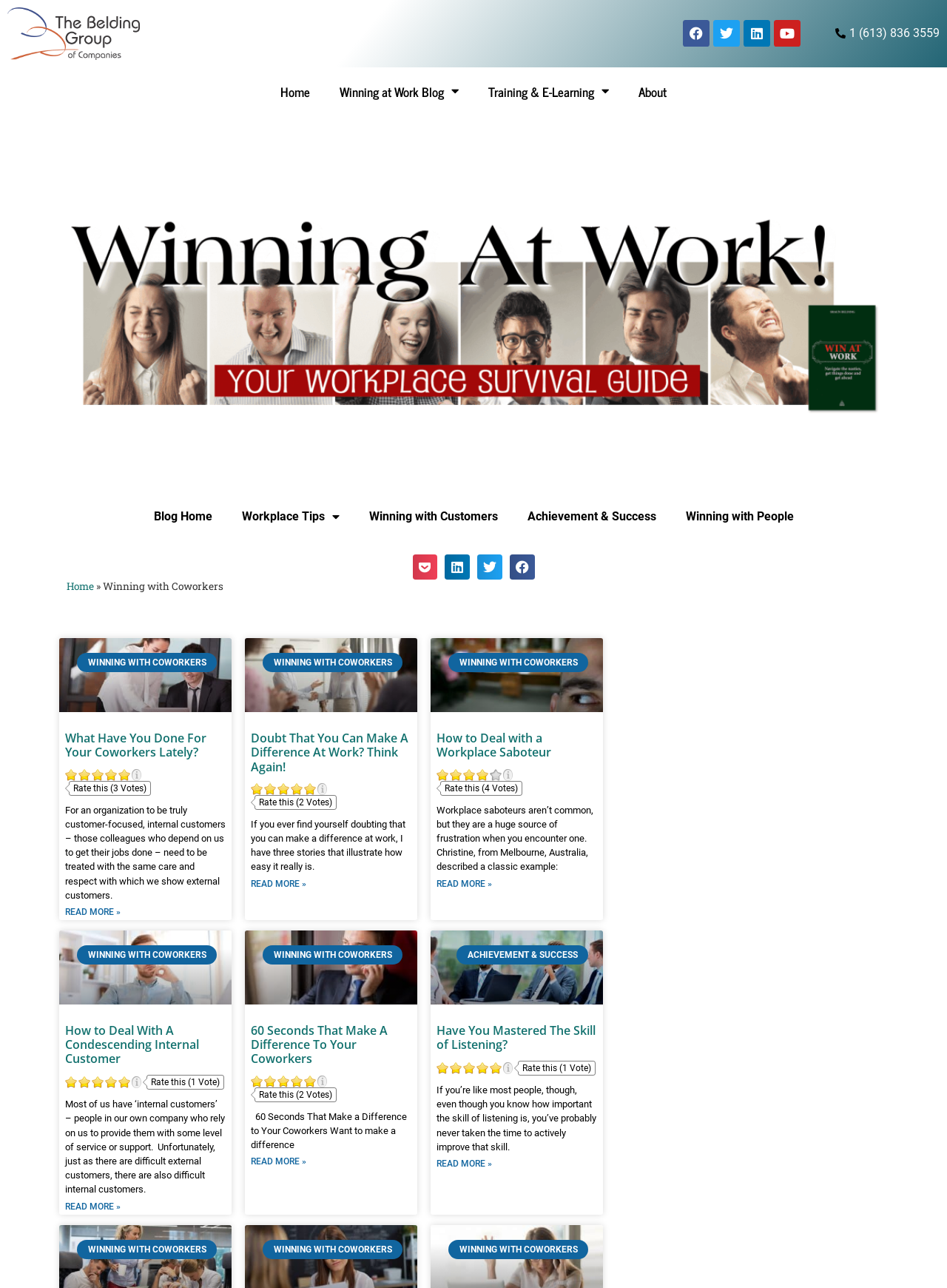What is the topic of the first article?
Based on the image, respond with a single word or phrase.

Internal customer service